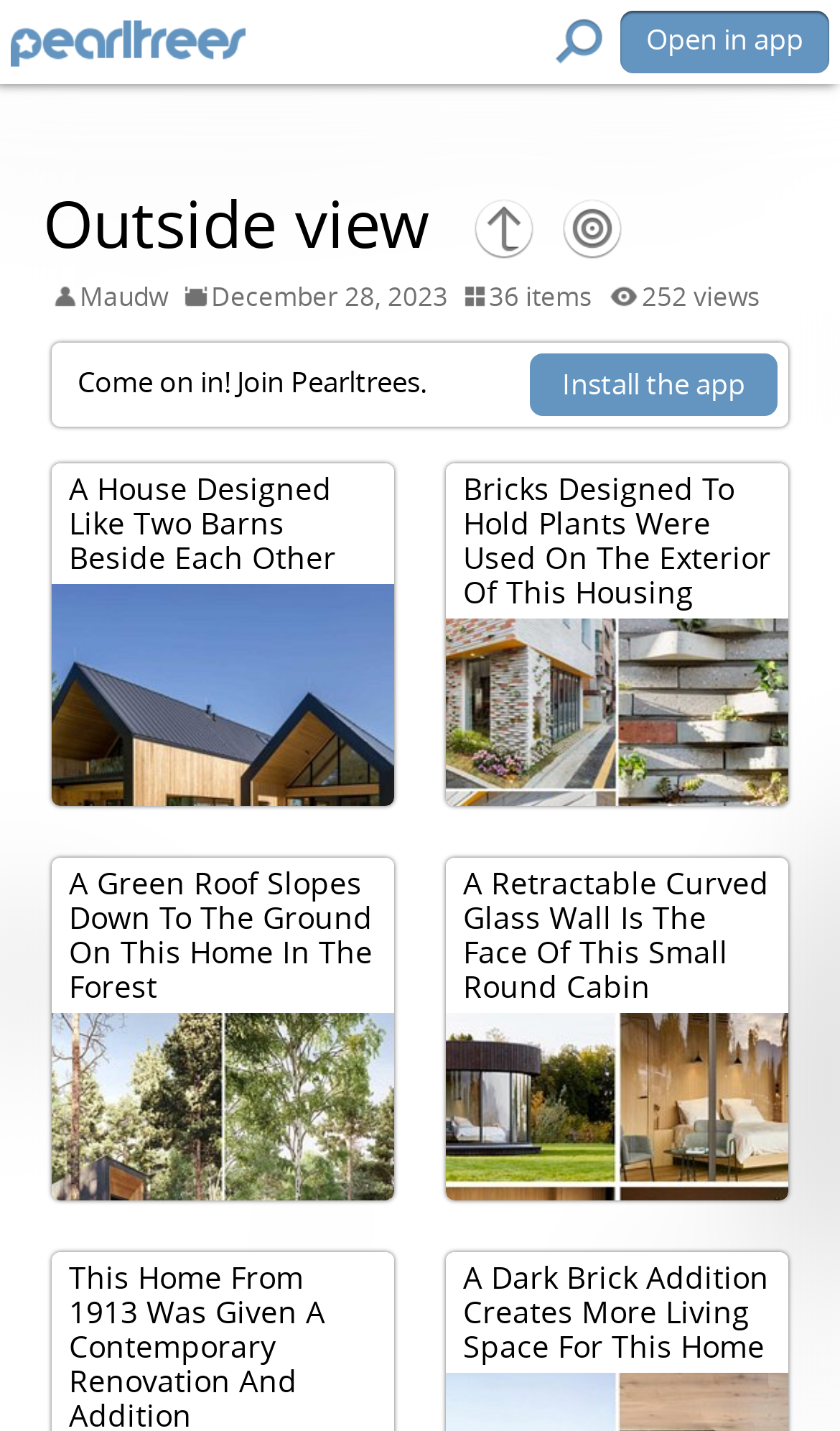What is the name of the user who created the content?
Using the information from the image, give a concise answer in one word or a short phrase.

Maudw